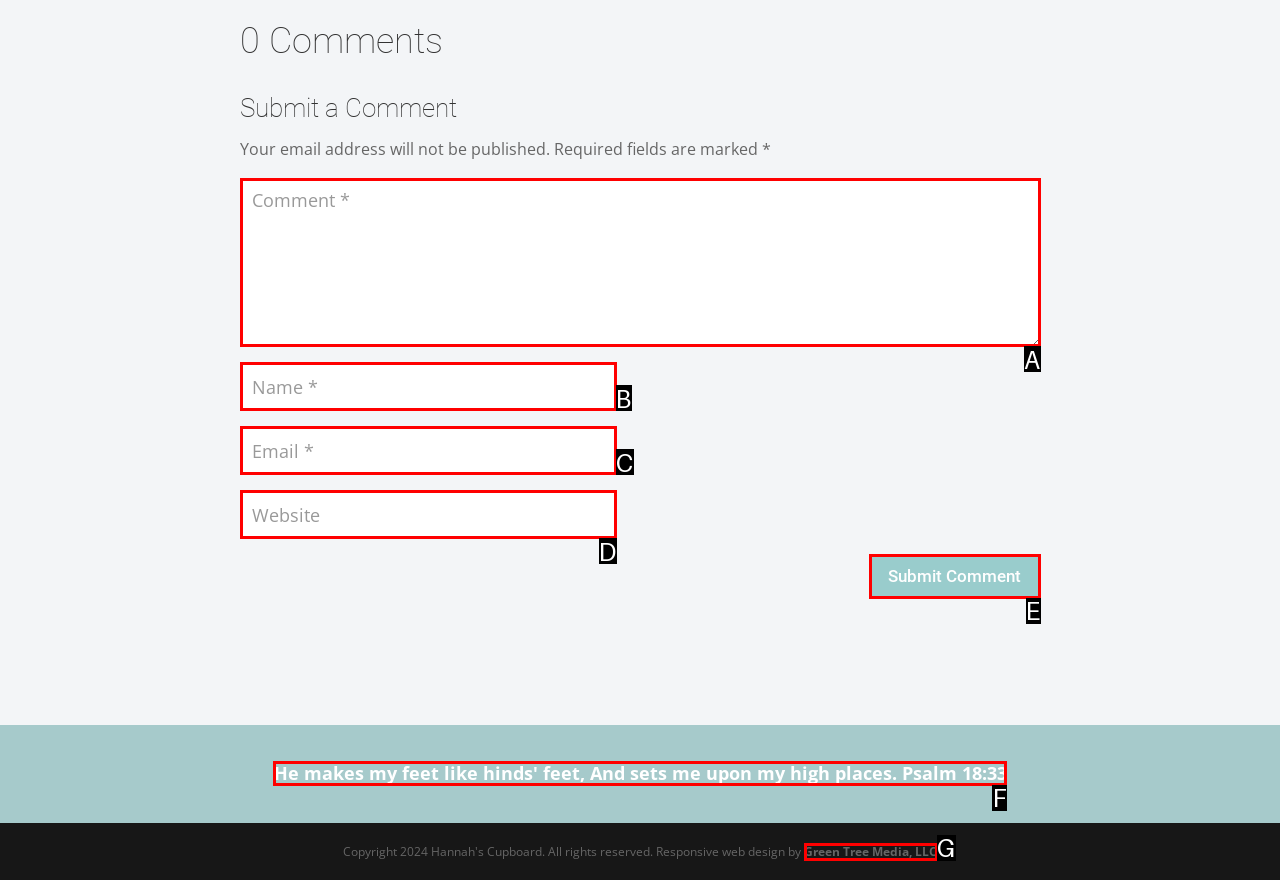Determine which HTML element matches the given description: input value="Name *" name="author". Provide the corresponding option's letter directly.

B